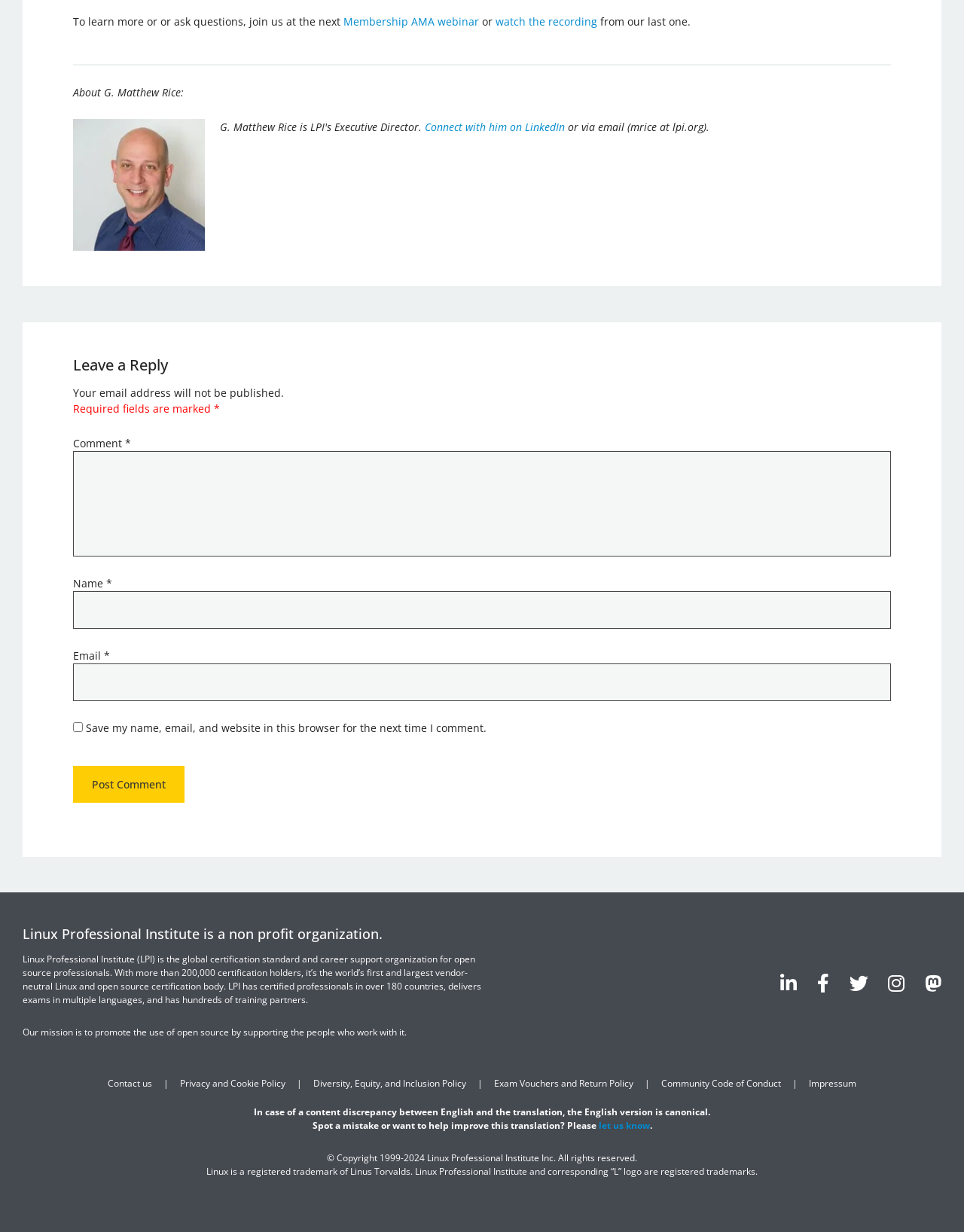How can you connect with G. Matthew Rice?
Please analyze the image and answer the question with as much detail as possible.

I found the answer by reading the text 'Connect with him on LinkedIn' and 'or via email (mrice at lpi.org).' which provides two ways to connect with G. Matthew Rice.